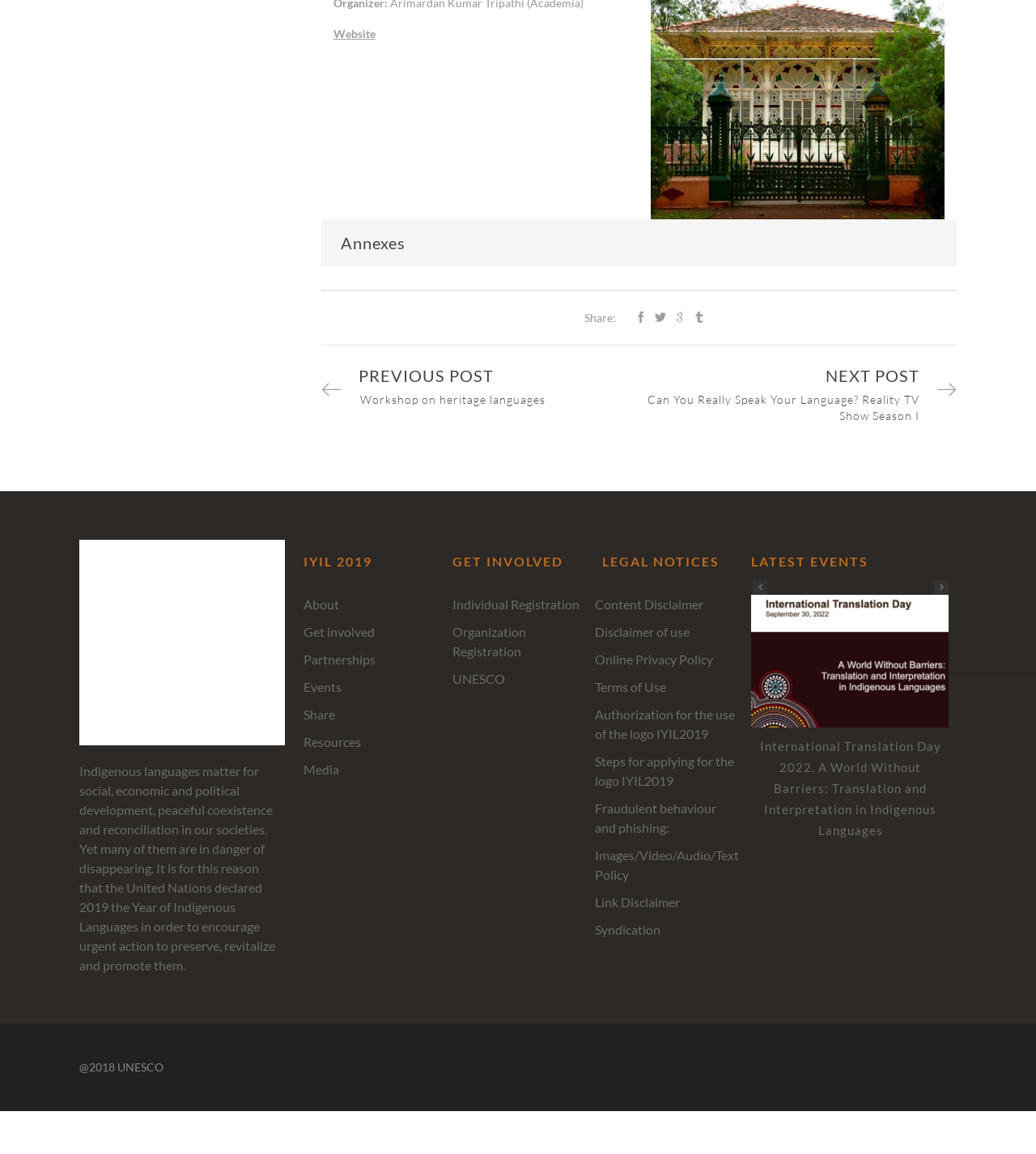Please identify the bounding box coordinates of the element's region that should be clicked to execute the following instruction: "Click on the 'About' link". The bounding box coordinates must be four float numbers between 0 and 1, i.e., [left, top, right, bottom].

[0.293, 0.516, 0.419, 0.532]